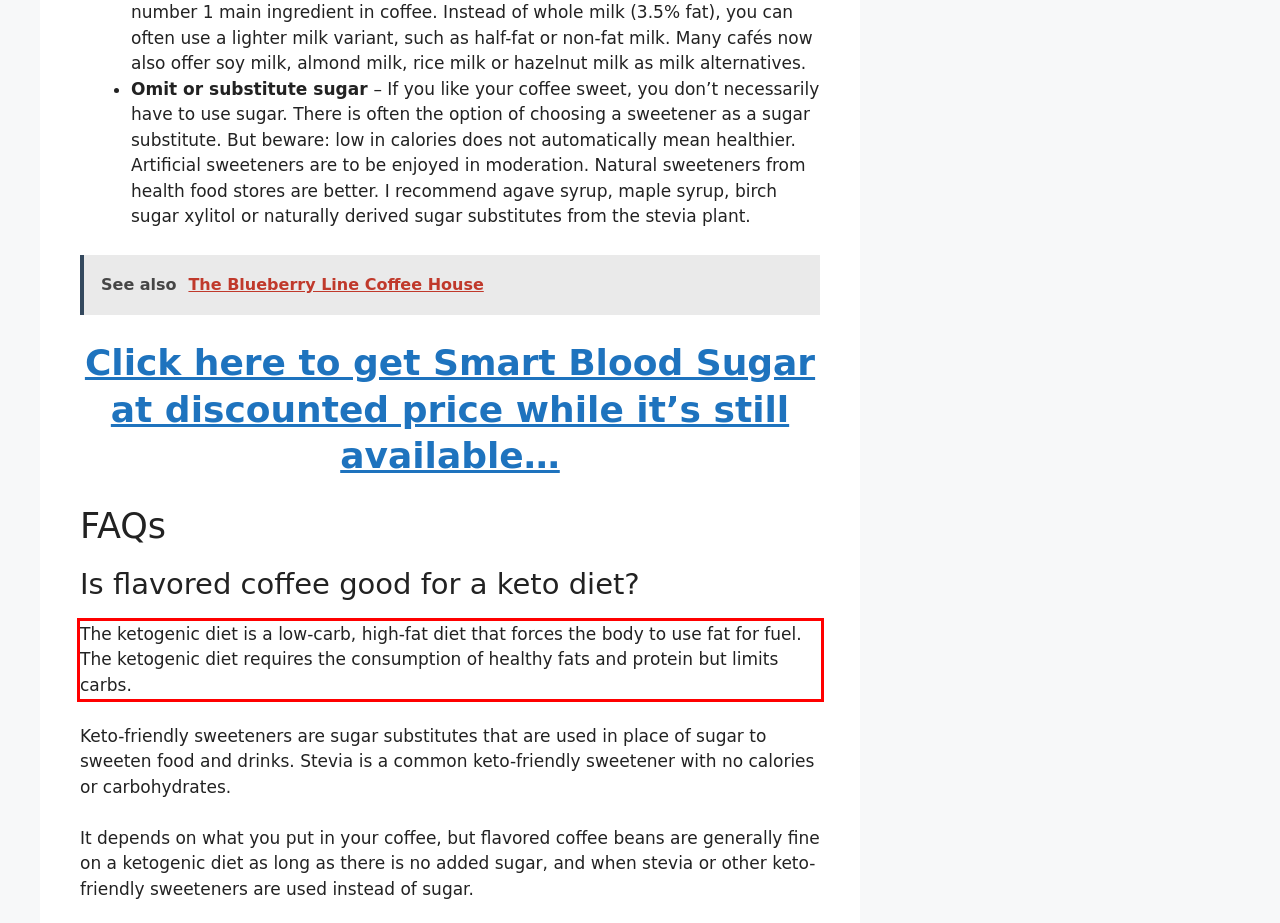Within the screenshot of a webpage, identify the red bounding box and perform OCR to capture the text content it contains.

The ketogenic diet is a low-carb, high-fat diet that forces the body to use fat for fuel. The ketogenic diet requires the consumption of healthy fats and protein but limits carbs.